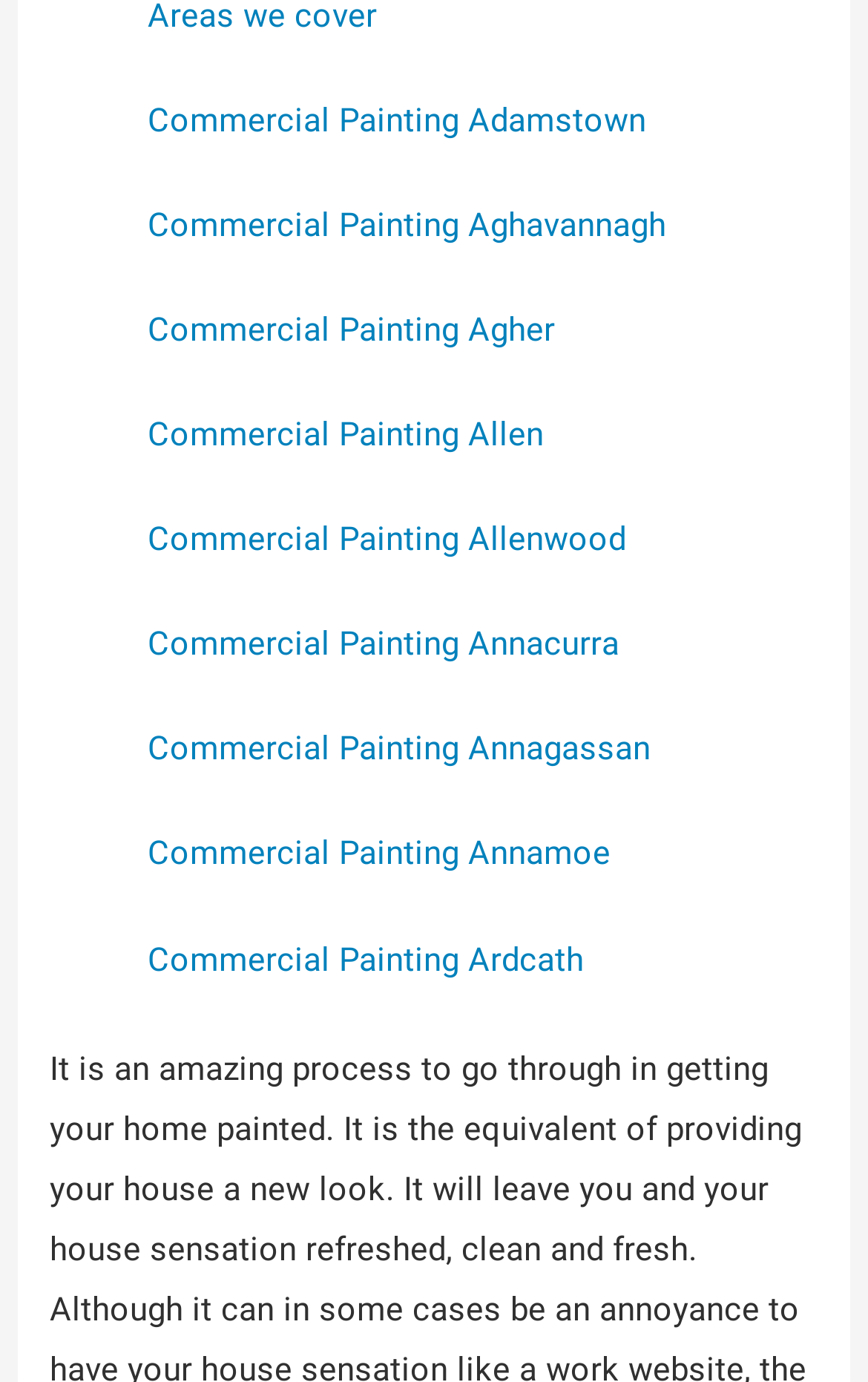Respond with a single word or phrase for the following question: 
What is the last commercial painting location listed?

Ardcath